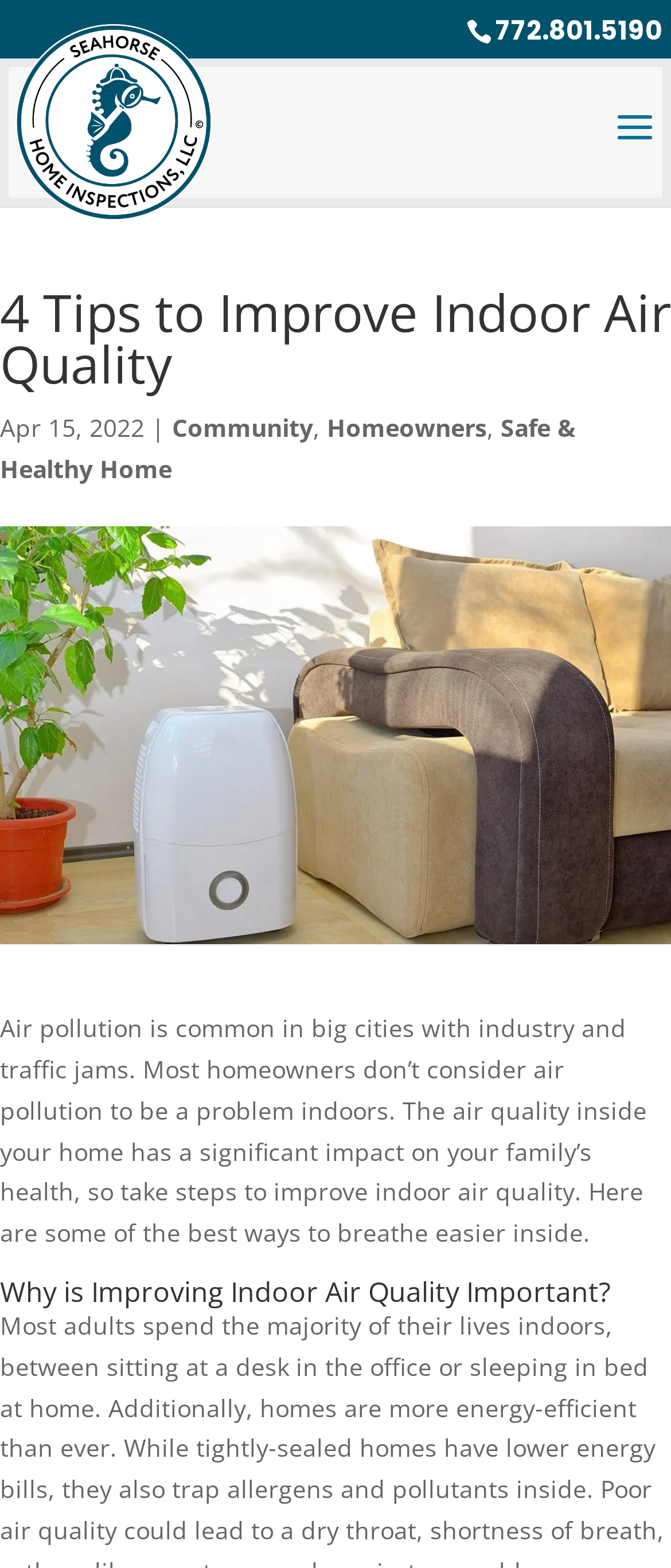Determine the bounding box coordinates (top-left x, top-left y, bottom-right x, bottom-right y) of the UI element described in the following text: Safe & Healthy Home

[0.0, 0.262, 0.859, 0.309]